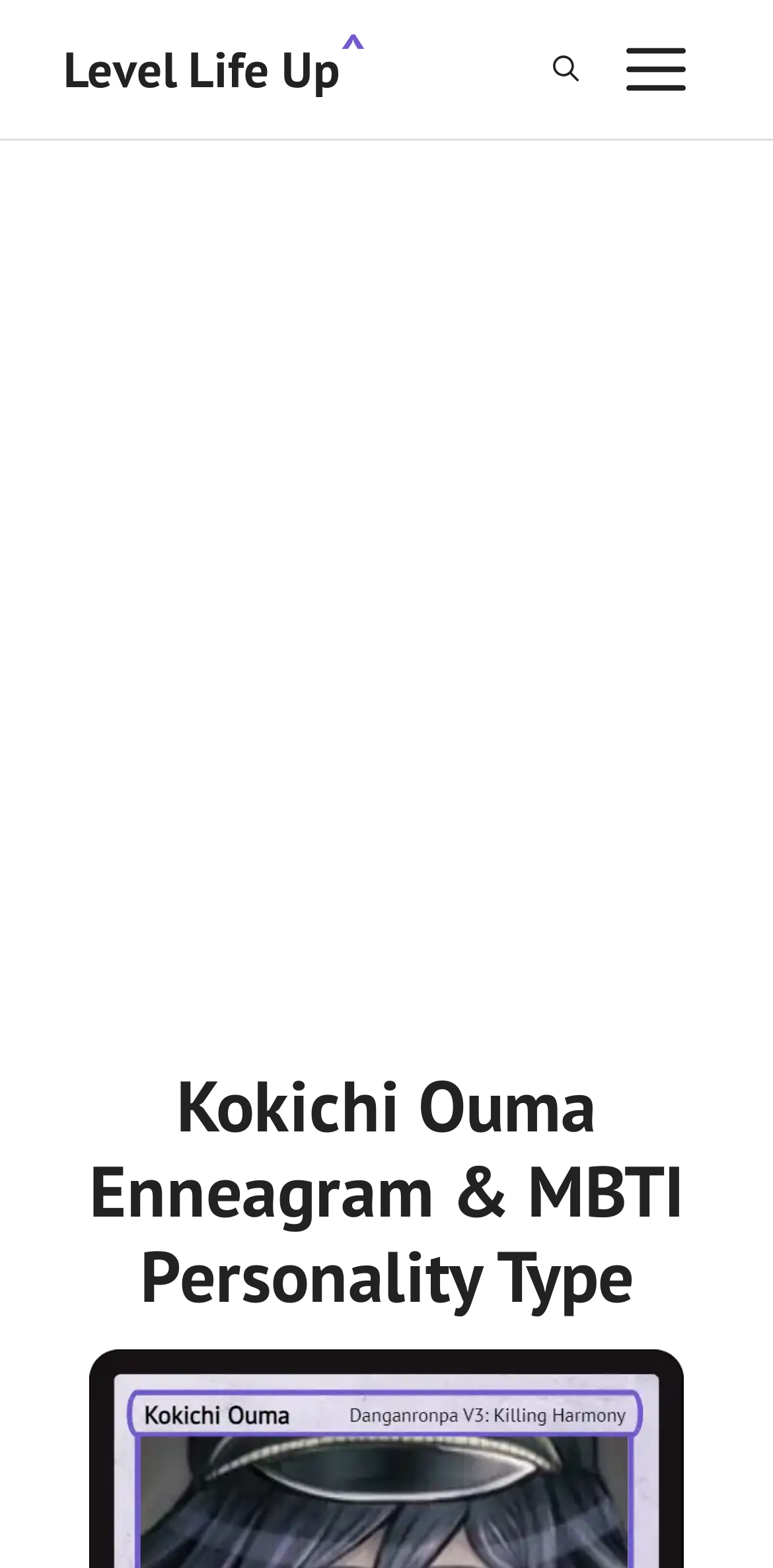Please answer the following question using a single word or phrase: 
What is the topic of the webpage?

Kokichi Ouma's personality type